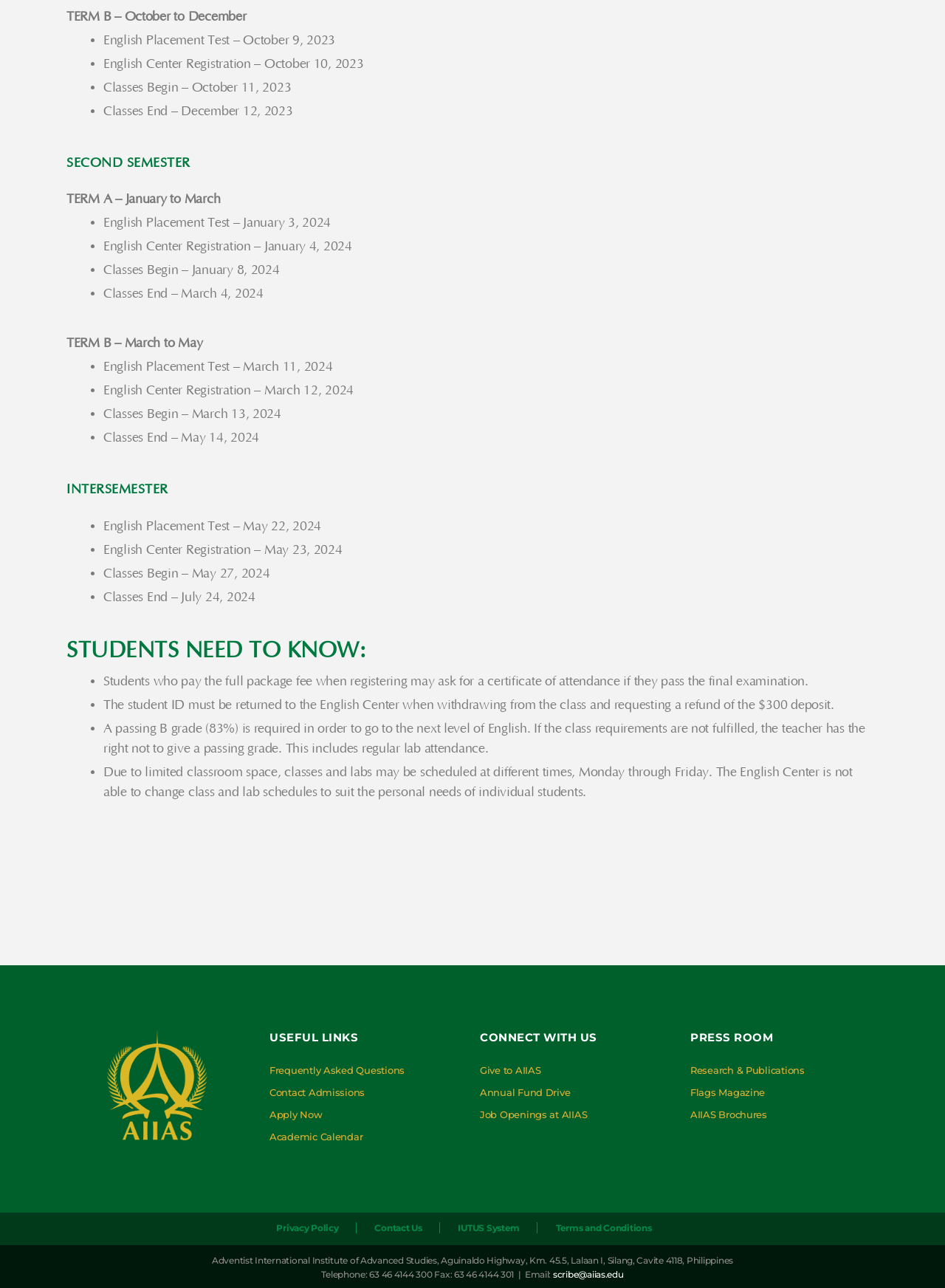What is required to go to the next level of English?
Give a thorough and detailed response to the question.

I found the answer by looking at the section 'STUDENTS NEED TO KNOW:' and found the requirement mentioned in the text 'A passing B grade (83%) is required in order to go to the next level of English.'.